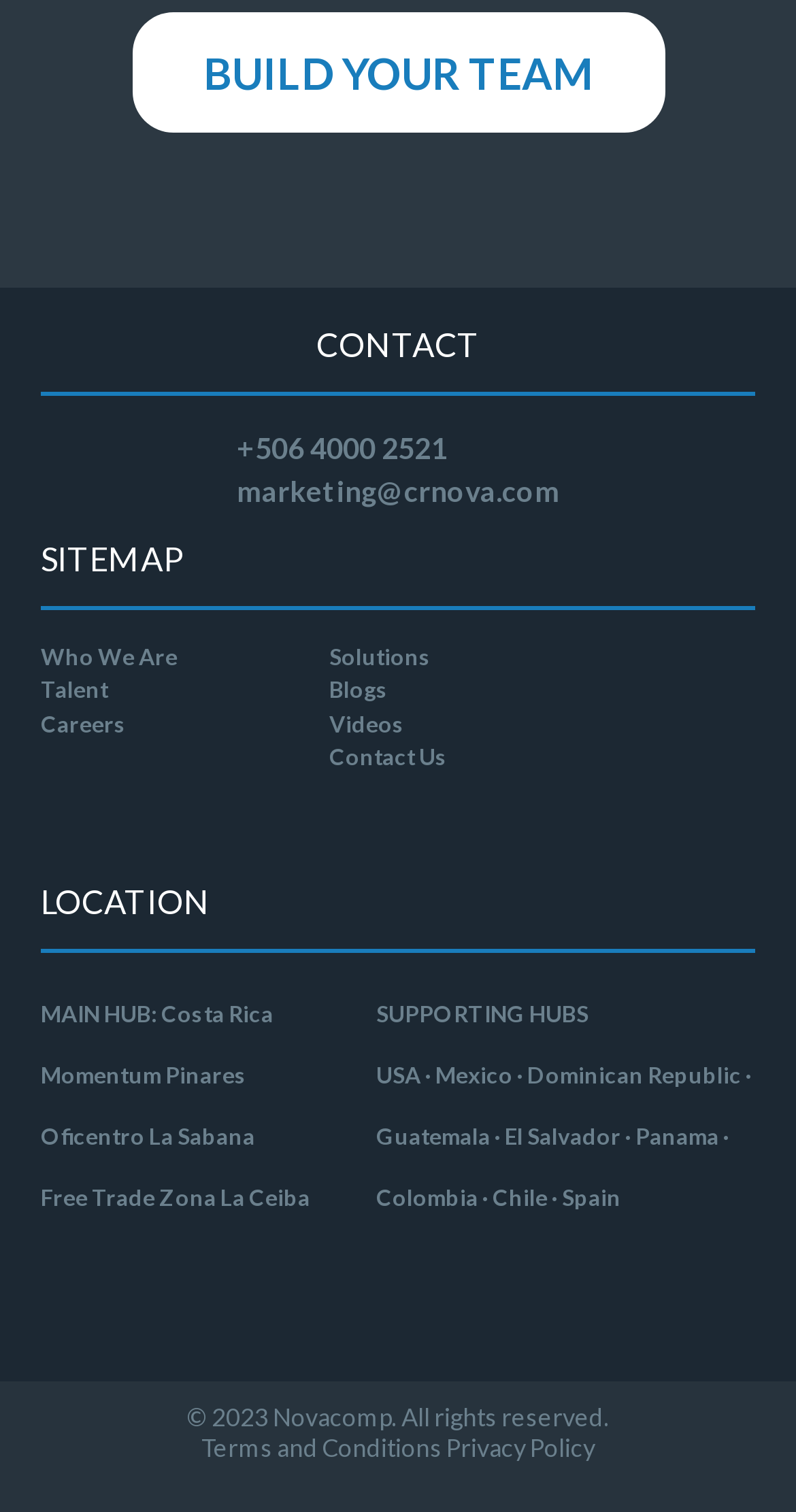Please answer the following question using a single word or phrase: 
What is the name of the office building?

Oficentro La Sabana